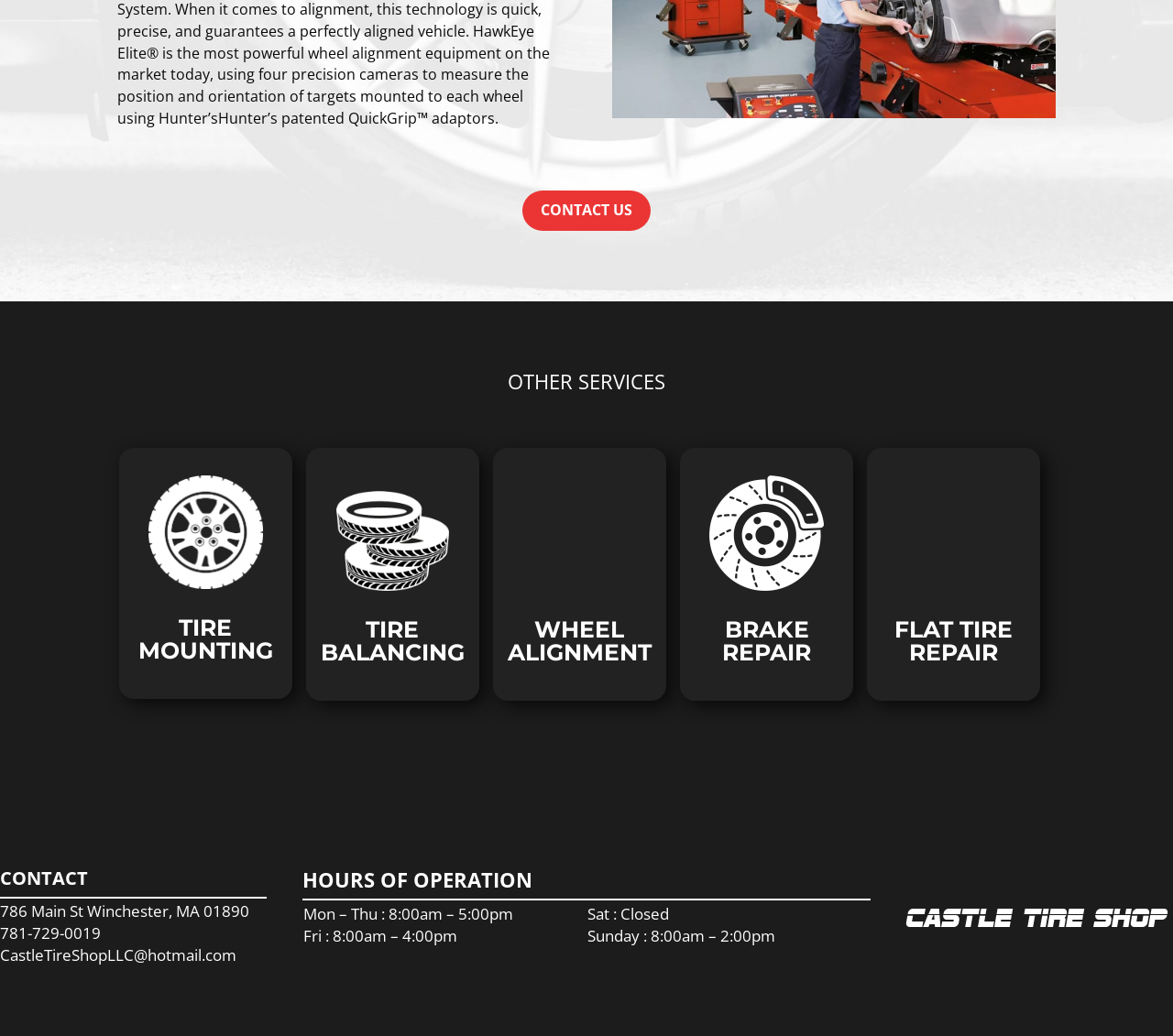Please identify the bounding box coordinates of the area I need to click to accomplish the following instruction: "Click on CONTACT US".

[0.445, 0.184, 0.555, 0.223]